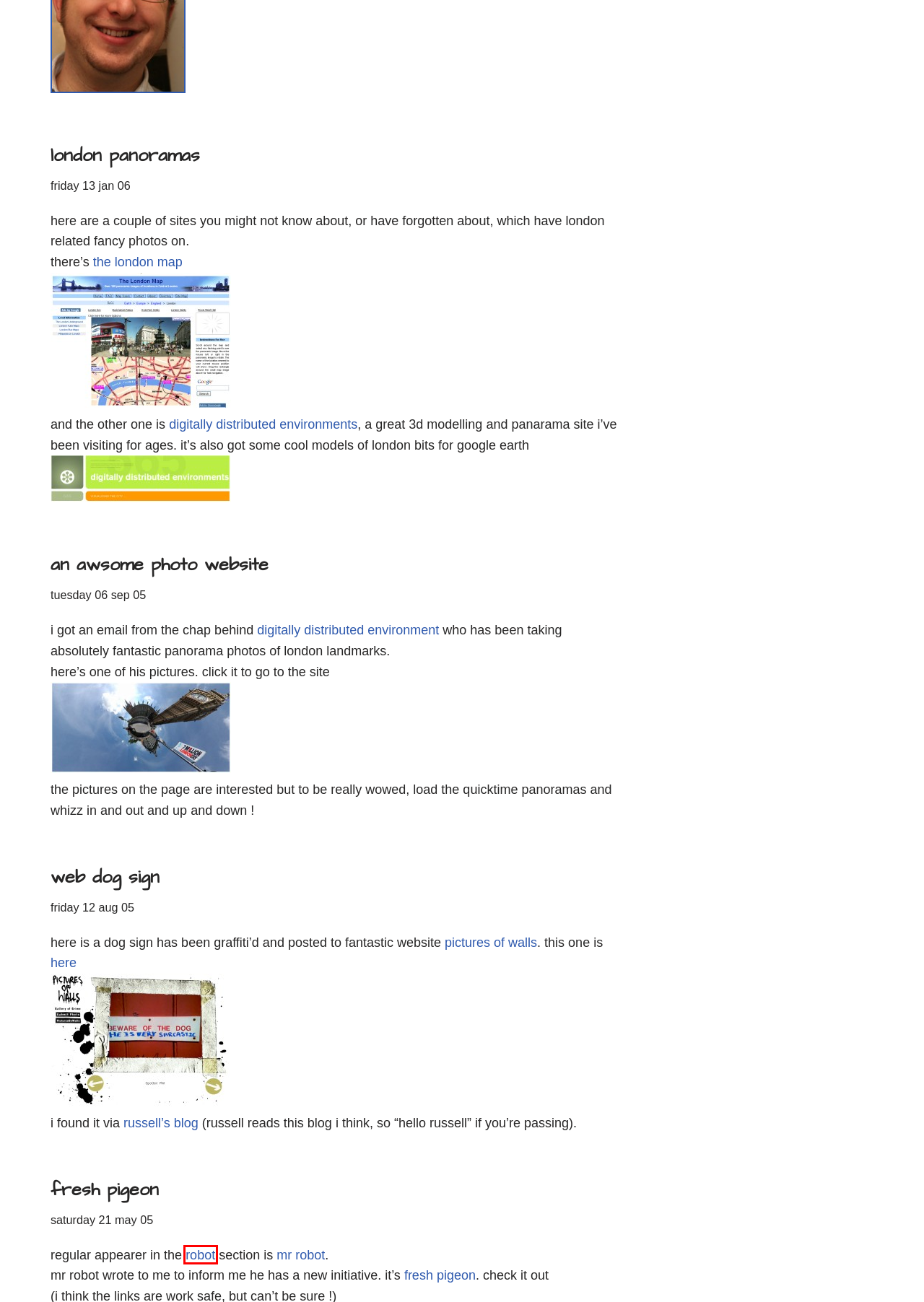Examine the screenshot of a webpage with a red bounding box around a UI element. Select the most accurate webpage description that corresponds to the new page after clicking the highlighted element. Here are the choices:
A. funkypancake: robots Archives
B. london panoramas - FUNKYPANCAKE
C. web dog sign - FUNKYPANCAKE
D. links Archives - Page 5 of 5 - FUNKYPANCAKE
E. Home | The Old Lawnmower Club
F. an awsome photo website - FUNKYPANCAKE
G. boobahs - FUNKYPANCAKE
H. fresh pigeon - FUNKYPANCAKE

A